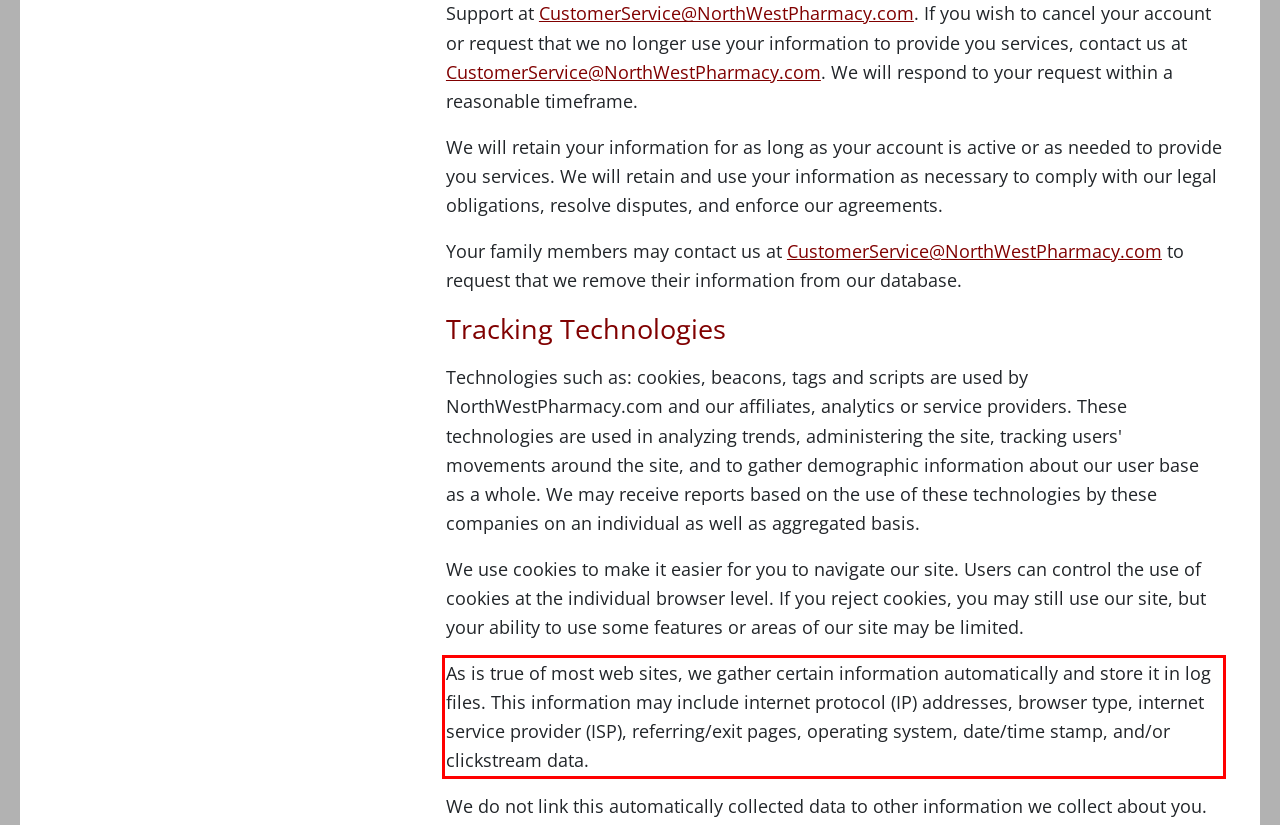You have a screenshot of a webpage, and there is a red bounding box around a UI element. Utilize OCR to extract the text within this red bounding box.

As is true of most web sites, we gather certain information automatically and store it in log files. This information may include internet protocol (IP) addresses, browser type, internet service provider (ISP), referring/exit pages, operating system, date/time stamp, and/or clickstream data.